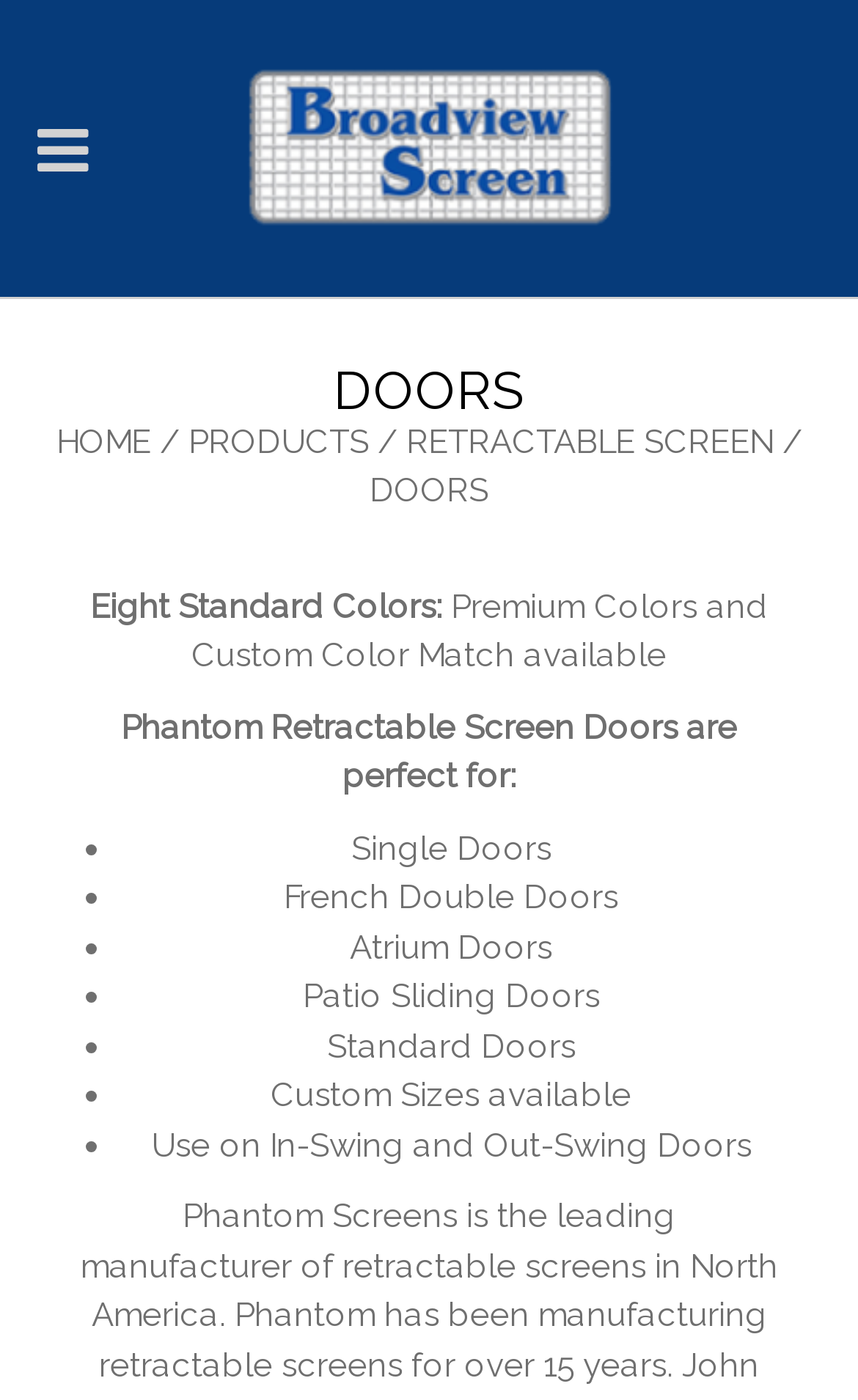Using the information from the screenshot, answer the following question thoroughly:
How many standard colors are available for Phantom Retractable Screen Doors?

The webpage mentions that there are 'Eight Standard Colors' available for Phantom Retractable Screen Doors, and additionally, Premium Colors and Custom Color Match are also available.